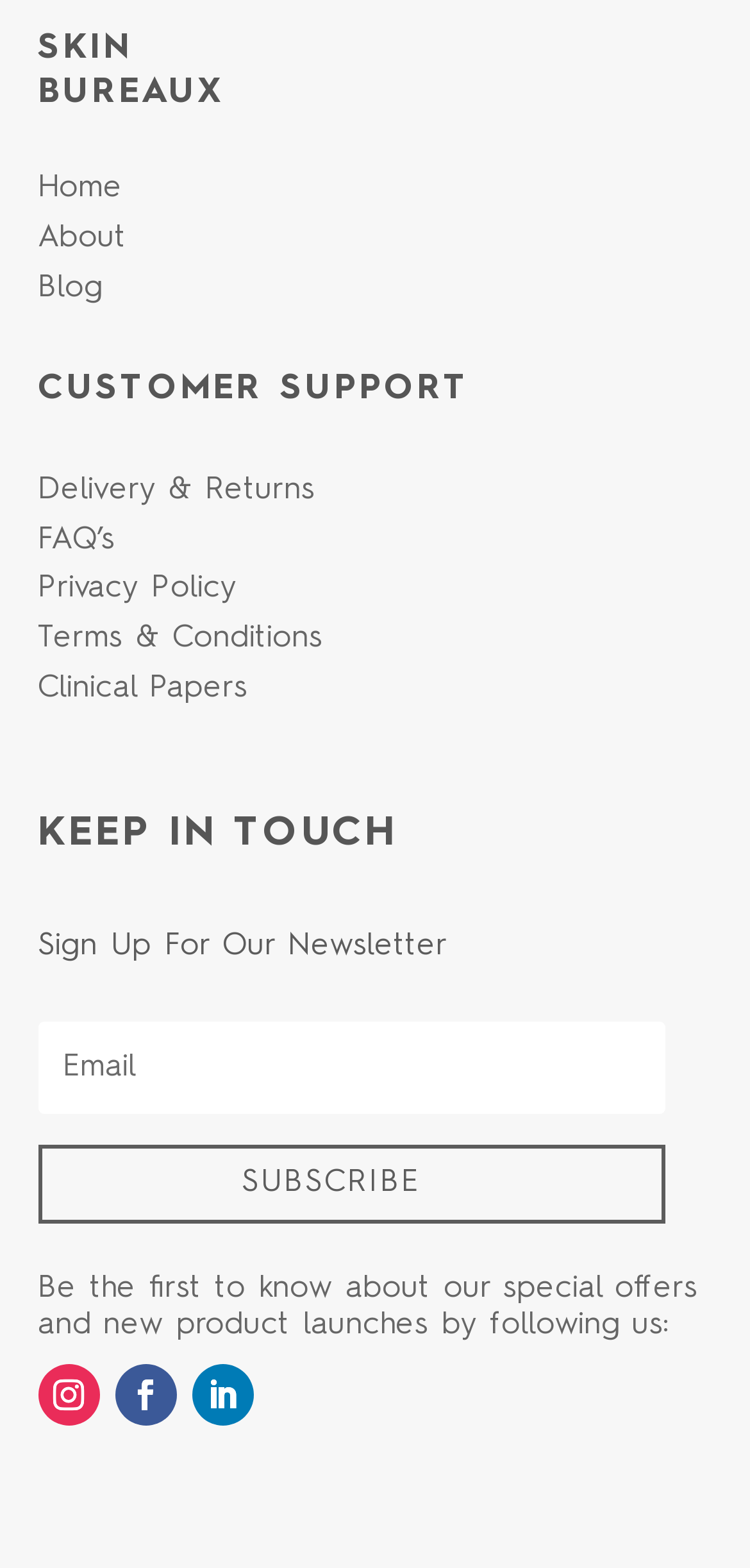How many main categories are there?
Using the visual information from the image, give a one-word or short-phrase answer.

4